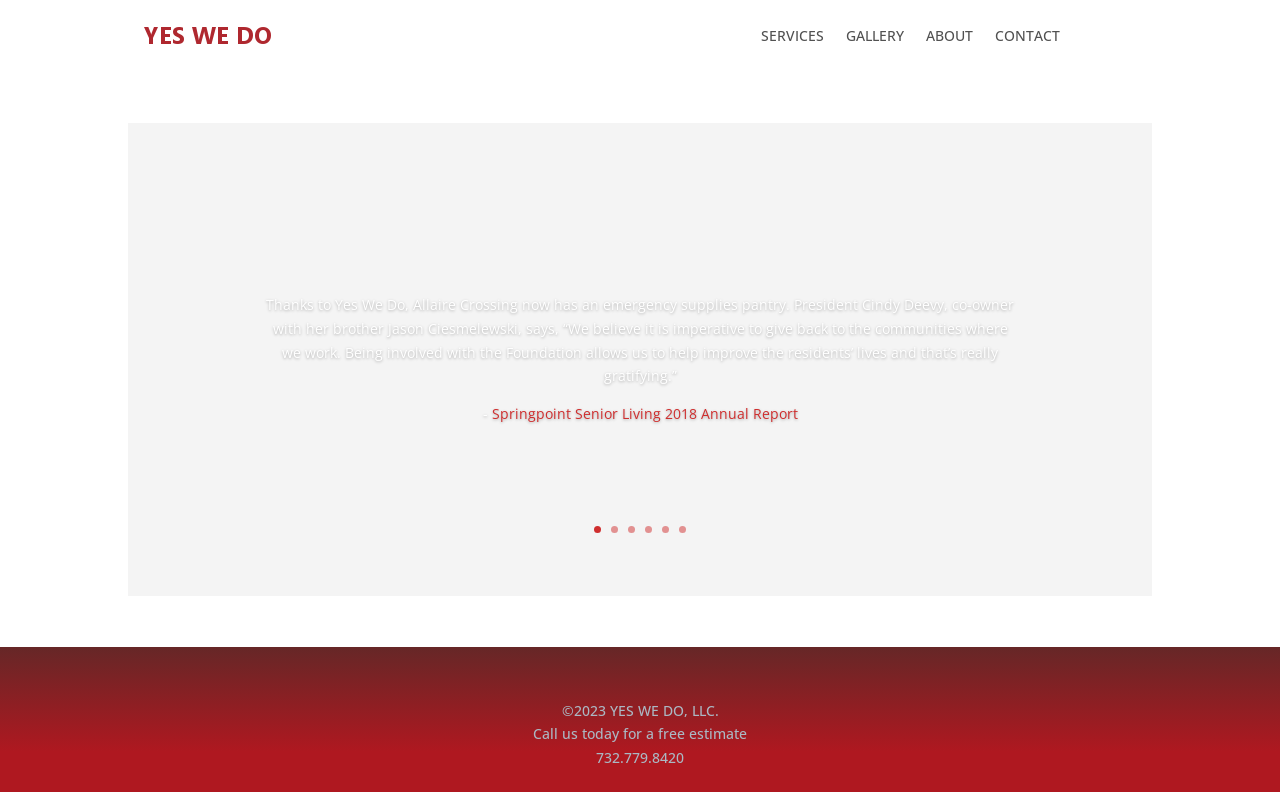Provide a comprehensive description of the webpage.

The webpage is about "Yes We Do", a company that provides services. At the top left, there is a logo image and a link. The top navigation bar has four links: "SERVICES", "GALLERY", "ABOUT", and "CONTACT", which are evenly spaced and aligned horizontally.

Below the navigation bar, there is a main article section that takes up most of the page. Within this section, there is a layout table that contains a testimonial quote from Cindy Deevy, co-owner of Allaire Crossing, praising Yes We Do for their work. The quote is accompanied by a citation, "Springpoint Senior Living 2018 Annual Report", and a dash separator.

On the left side of the article section, there are two links, "4" and "5", which appear to be pagination links. On the bottom right, there are six links, "1" to "6", which may be related to pagination or sorting.

At the bottom of the page, there is a footer section with three elements. On the left, there is a copyright notice, "©2023 YES WE DO, LLC.". In the center, there is a call-to-action text, "Call us today for a free estimate". On the right, there is a phone number link, "732.779.8420".